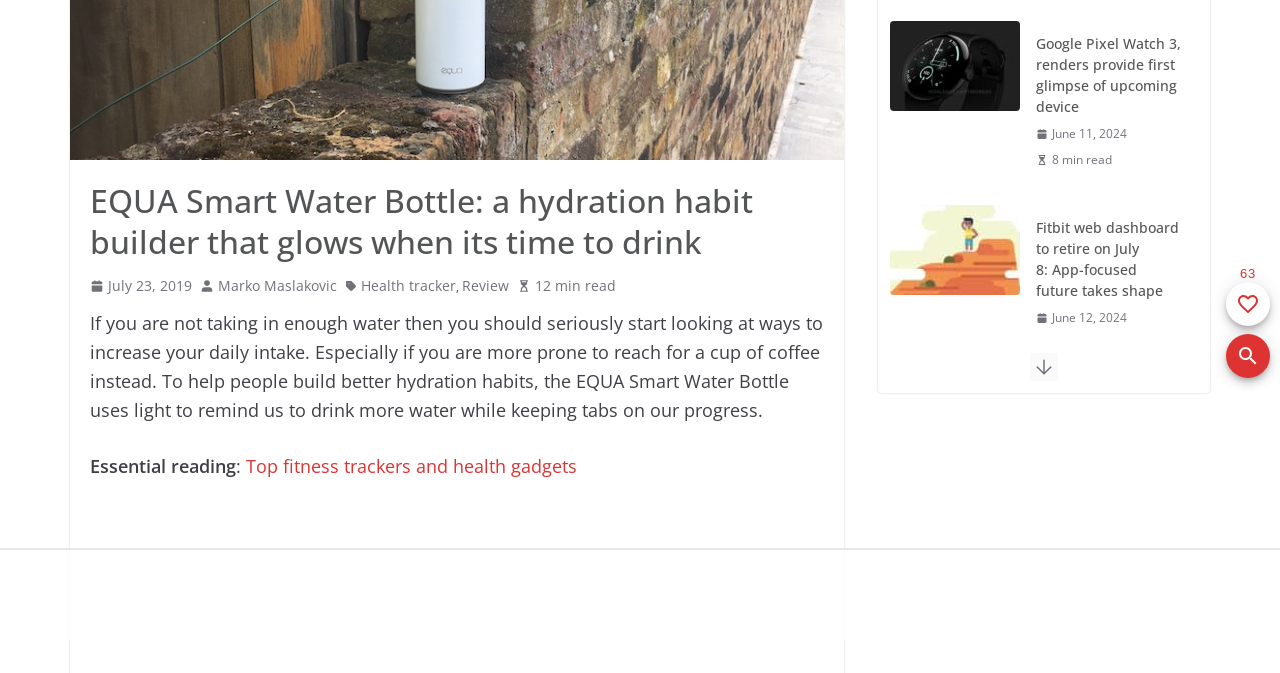Identify the bounding box of the HTML element described as: "June 11, 2024".

[0.809, 0.763, 0.881, 0.79]